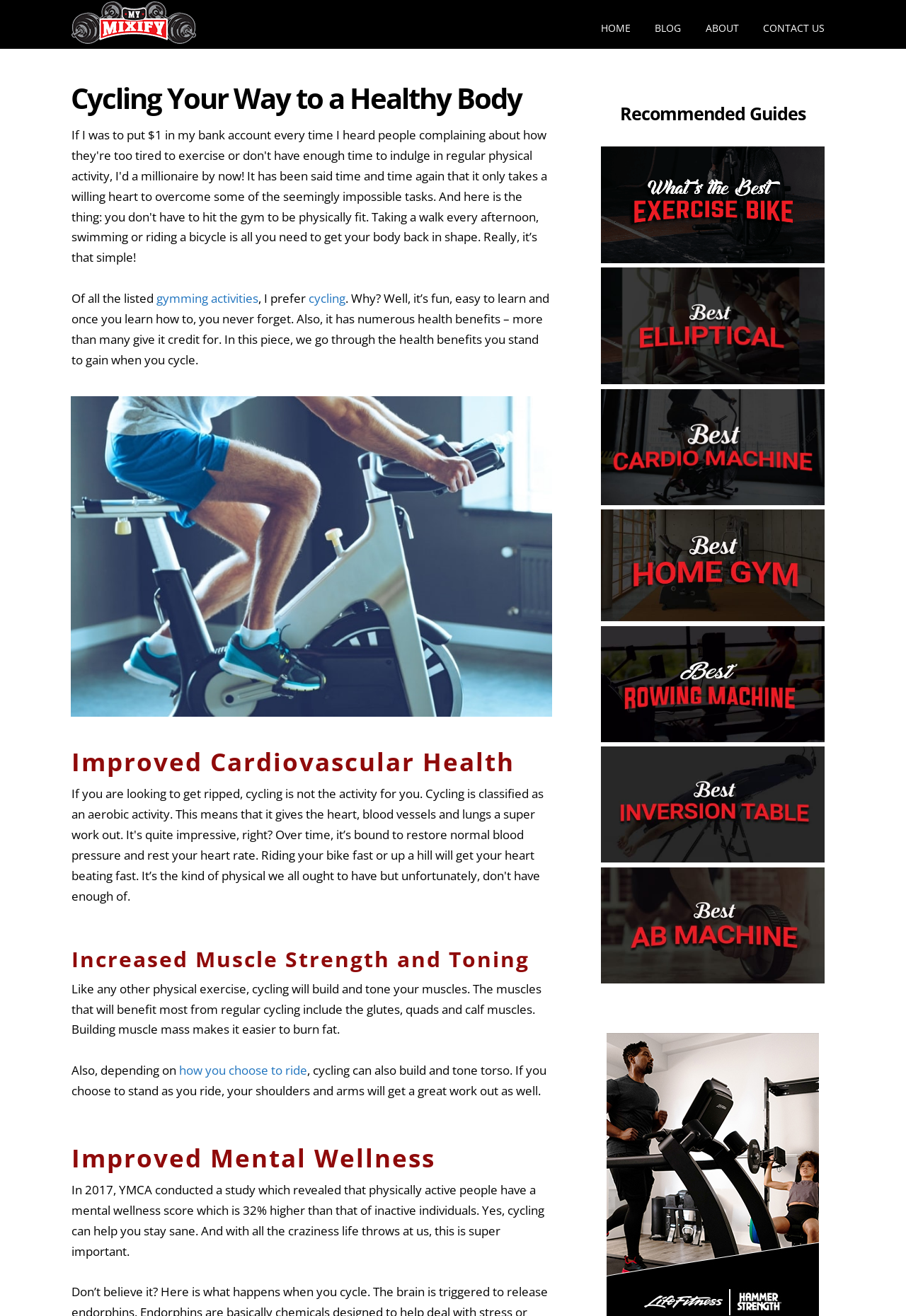Provide the bounding box coordinates for the area that should be clicked to complete the instruction: "Click on the 'BLOG' link".

[0.723, 0.016, 0.752, 0.026]